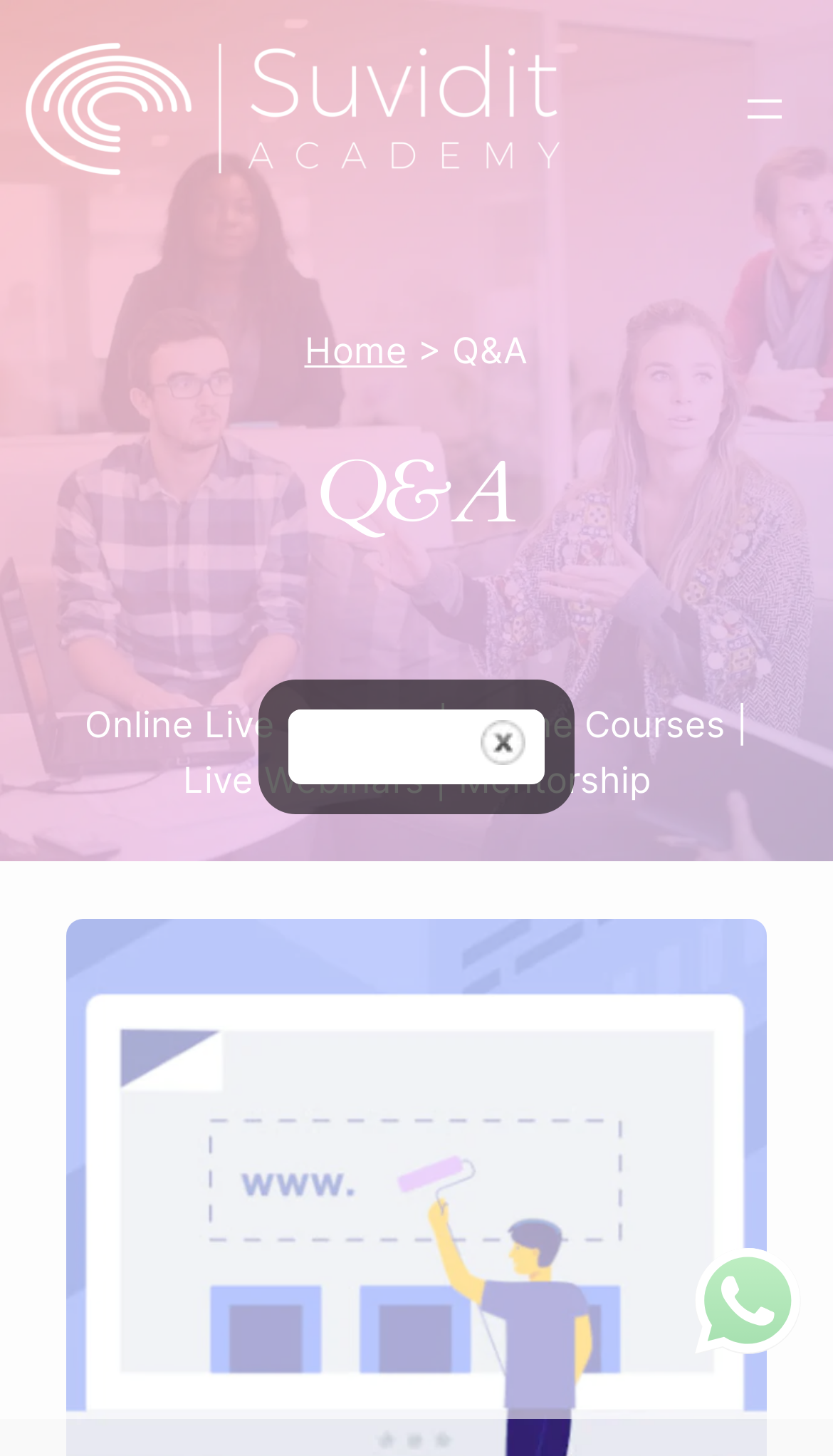What type of courses are offered by Suvidit Academy? Observe the screenshot and provide a one-word or short phrase answer.

Online Live Courses, Offline Courses, Live Webinars, Mentorship